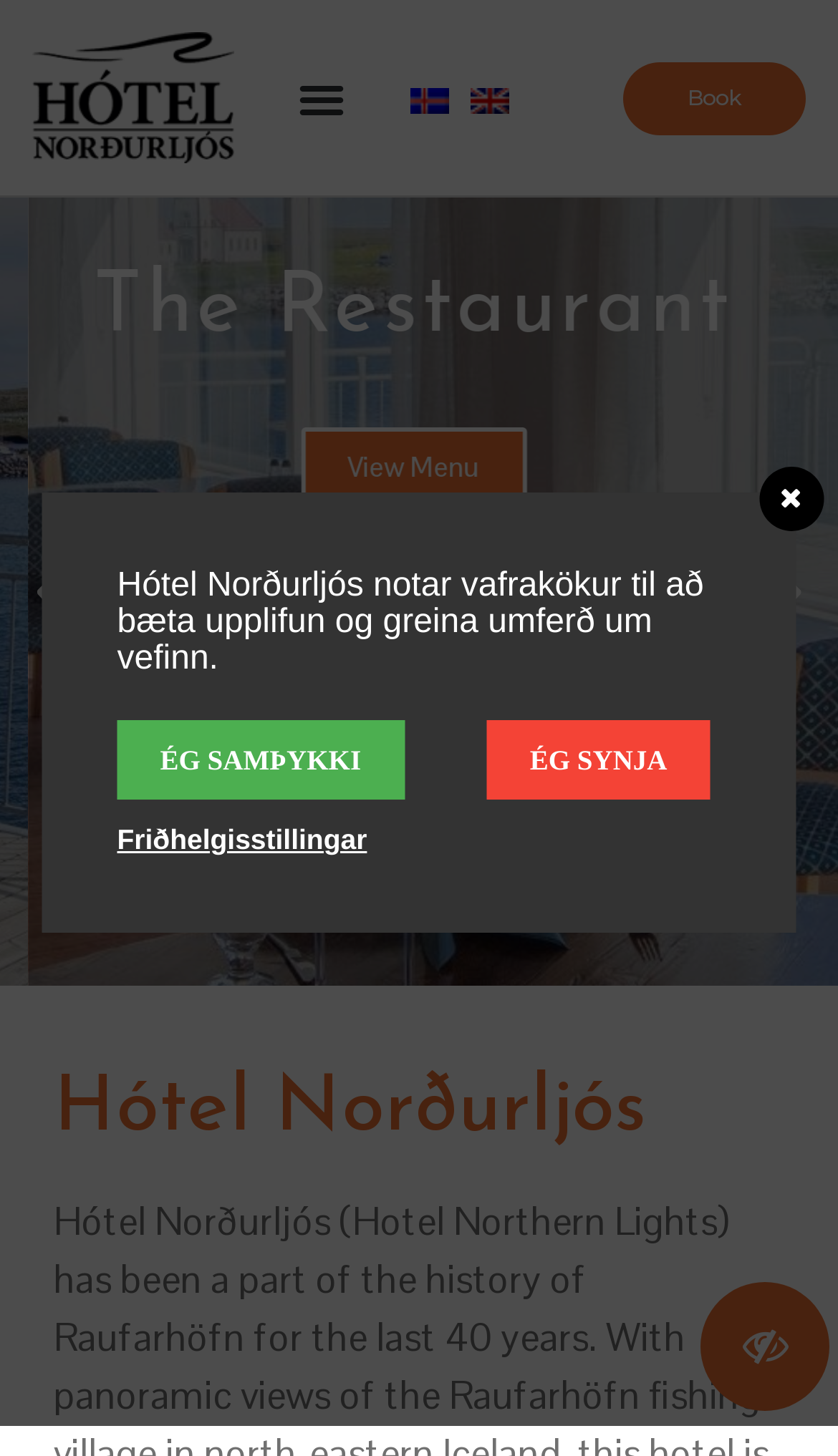Extract the bounding box for the UI element that matches this description: "Ég synja".

[0.581, 0.495, 0.847, 0.55]